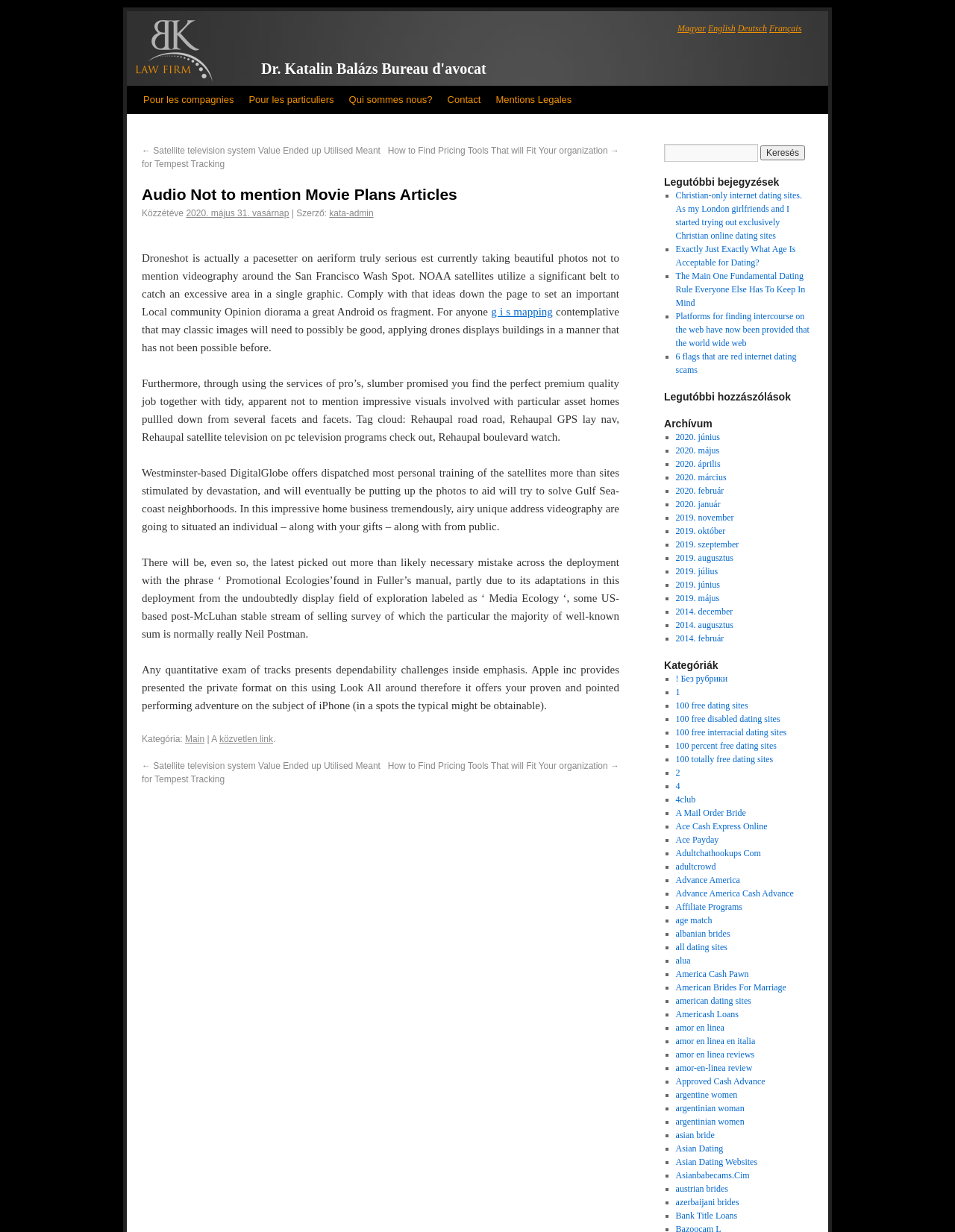What is the headline of the webpage?

Audio Not to mention Movie Plans Articles